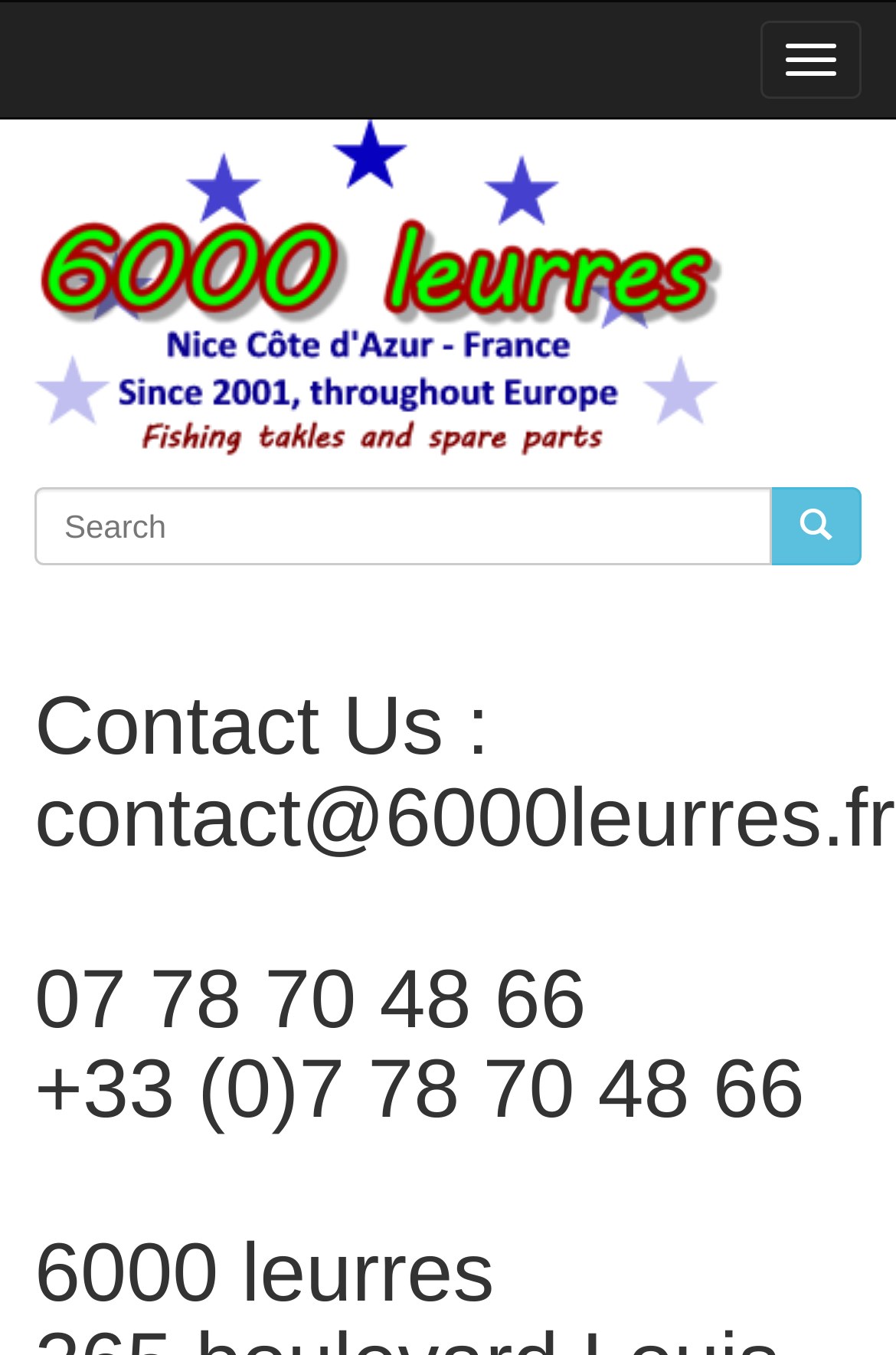Locate the primary headline on the webpage and provide its text.

Contact Us : contact@6000leurres.fr

07 78 70 48 66
+33 (0)7 78 70 48 66

6000 leurres
265 boulevard Louis Roux
06700 Saint-Laurent-du-Var
France

What if you received the answer to your question, even before sending your email? Here are the most frequent answers:

Shimano: at the start of 2024 there is currently an additional delay of 2 to 8 weeks on the deadlines that we were initially able to indicate to you on Shimano products and spare parts. Indeed, Shimano moved its Shimano Europe warehouse in December 2023, and it took them longer than expected. You have to wait for the shelving to be completed in this new fully automated warehouse. This is accelerating. You must be patient, we kindly invite you to limit the reminder emails which slow us down in sending your orders. If the delay is too long, we invite you to ask us directly to cancel your order, we will reimburse you quickly.

Deadlines: if your request concerns the delay for an order placed recently, consult the "Shipping and returns" section of the online store. For example, spare parts are always shipped within 1 to 10 working days subject to availability. You will receive an email informing you of the shipment of your order.

Addition of order: to make an addition to your order, you must place a new order, and in the comment section mark "Please group and reimburse the postage", we will reimburse you for the postage of the second order.

Refund: you can ask us for a refund of your order at any time, up to 15 days after receipt. Do this as soon as possible, because once it is marked in preparation, you may have to return it to us for a refund. We are very commercial, we generally refund the same day of cancellation or return of your order. It is faster to be reimbursed by requesting it directly from us by email rather than making the same request via Paypal or your bank, especially since this approach risks causing you bank charges.

I have no news, no answers: if you are waiting for an article, and you have not heard, please note that we do not send emails to say there is no news. We only send an email to inform you that your order has been shipped. However, we respond to all emails. If you have not received a response, check your spam, and follow up with us by adding your telephone number so that we can contact you if your mailbox does not receive our emails.

I am looking for a spare part: for Daiwa, Okuma, Sert, Sakura, JMC, ask us by email specifying the full name of your reel: we will check the availability of the part and We will send you the link so that you can order it easily by email. For Shimano: if you have the diagram that was supplied with the box of your reel, you can type the reference directly into the search engine of our online store, we have them all referenced. For reels more than 5 years old, we invite you to ask us about the availability of parts. If you no longer have the exploded image that came with the box of your reel, do not look for it on the internet, do not give us a part reference. Only the full name of the reel or even better what is written under the foot of the reel, the part where the rod is placed. We will send you the diagram by email, or the link to the part to order. Avoid photos as much as possible, they are rarely useful.

